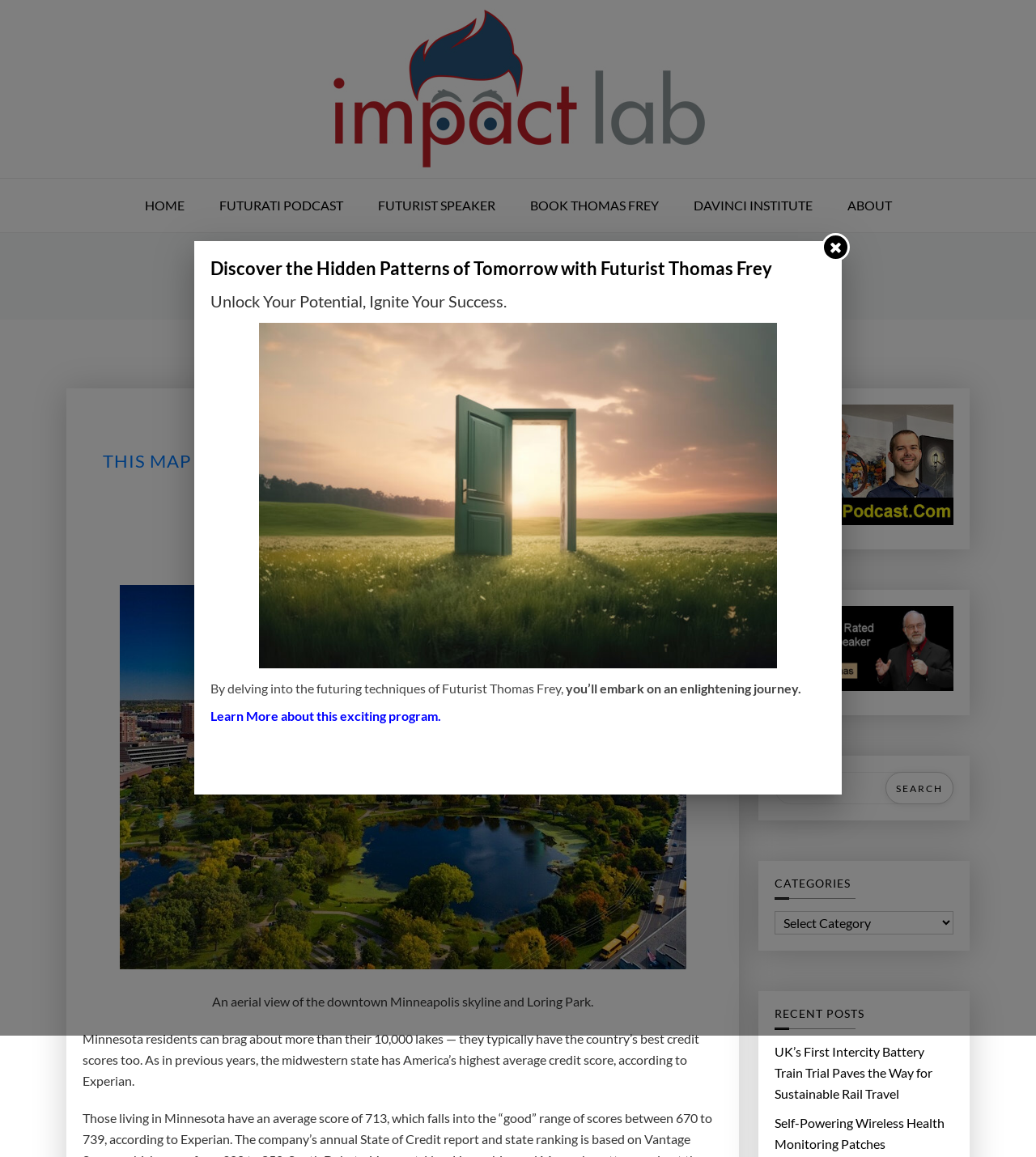Locate the bounding box coordinates of the segment that needs to be clicked to meet this instruction: "Search for something".

[0.748, 0.667, 0.92, 0.695]